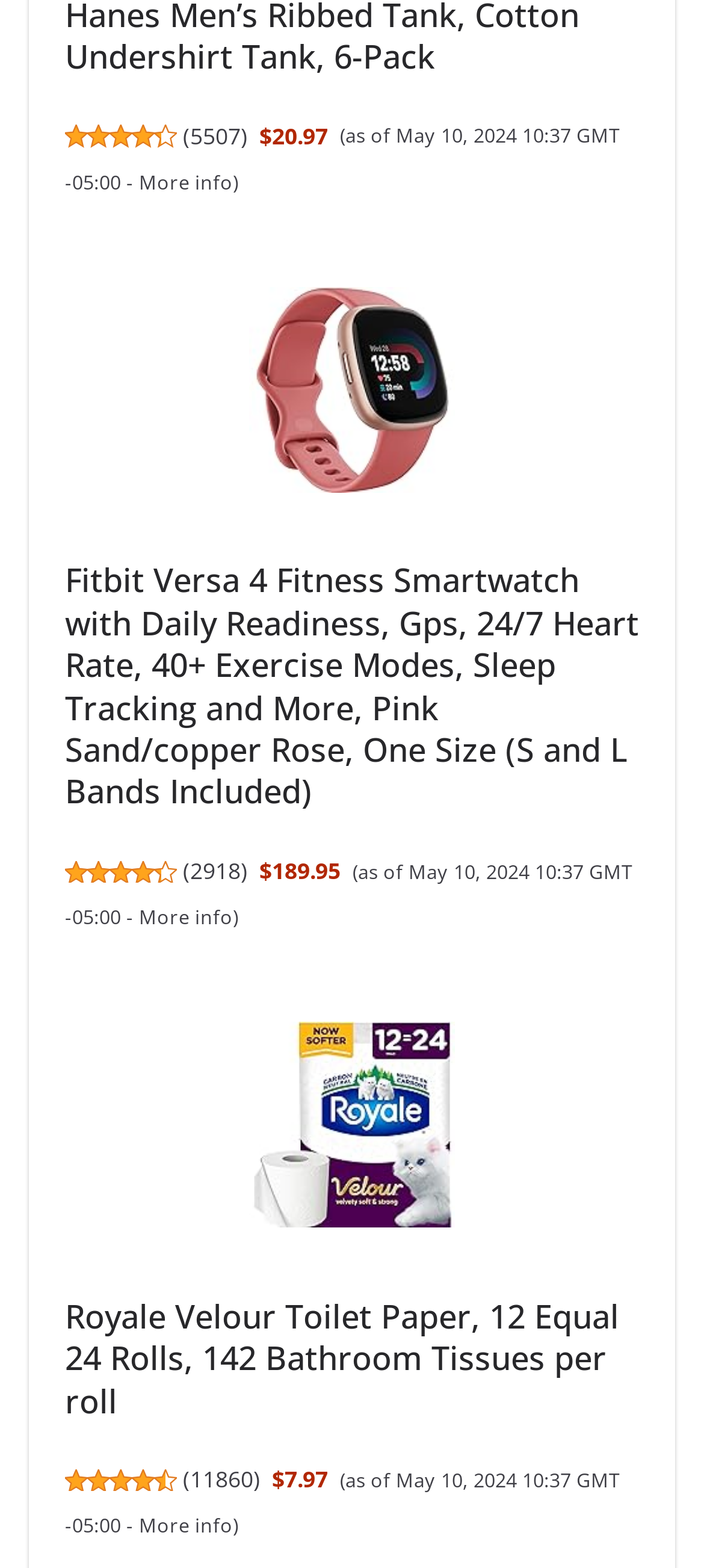Answer the following in one word or a short phrase: 
What is the price of the Royale Velour Toilet Paper?

$7.97